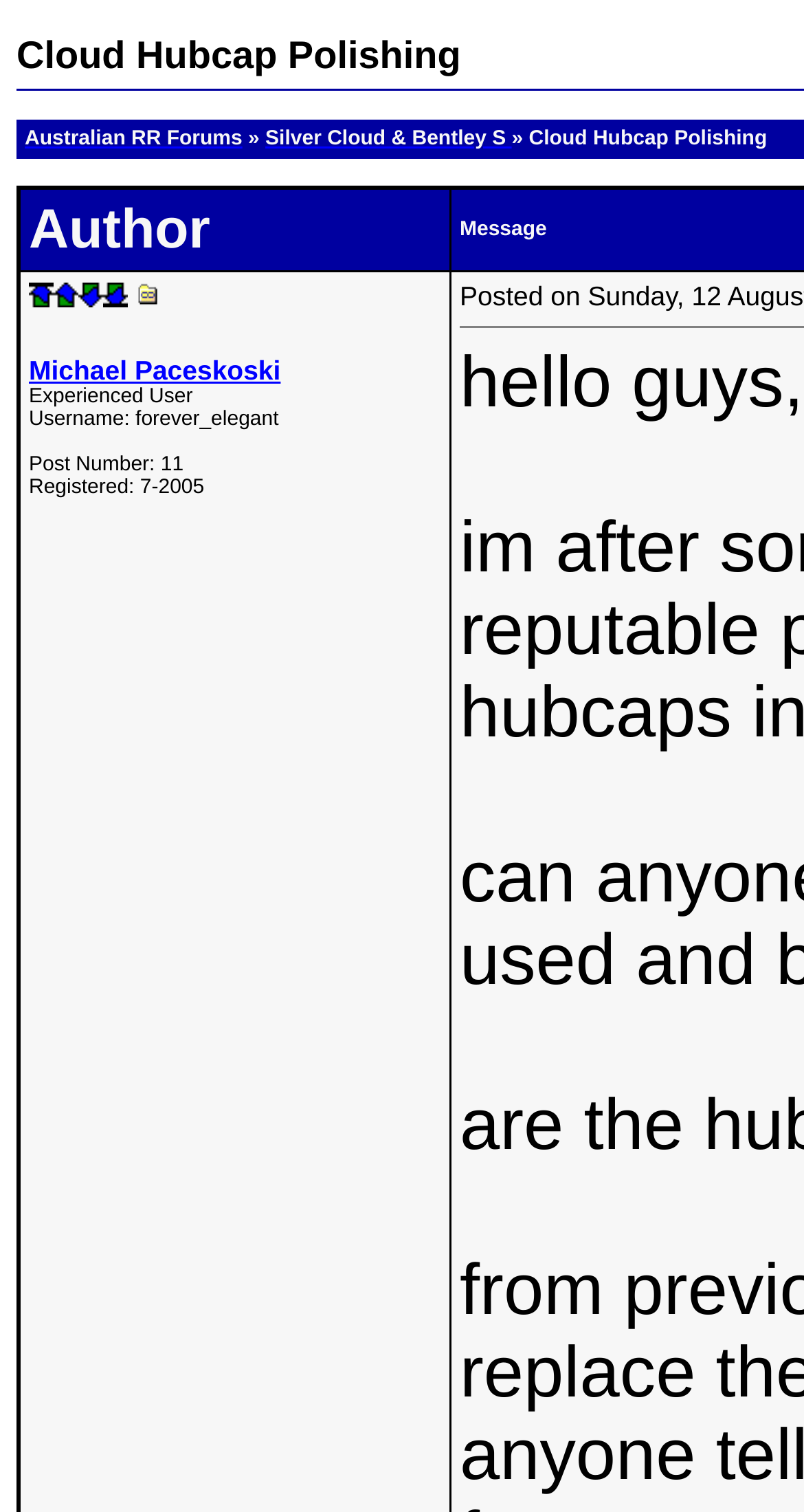Based on what you see in the screenshot, provide a thorough answer to this question: What is the first word of the message?

I found the first word of the message by looking at the text content of the message, which starts with 'hello guys,'.